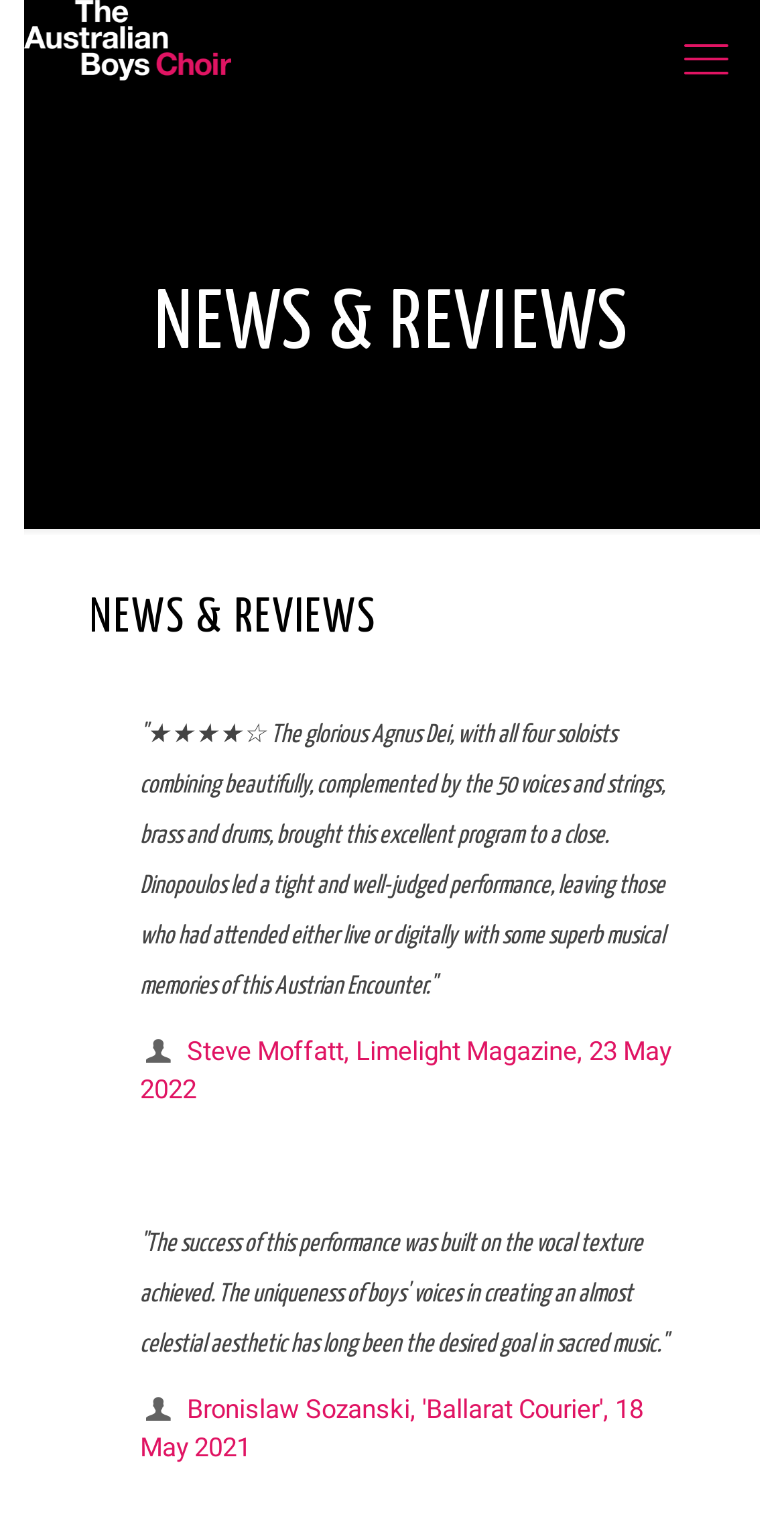Identify the headline of the webpage and generate its text content.

NEWS & REVIEWS